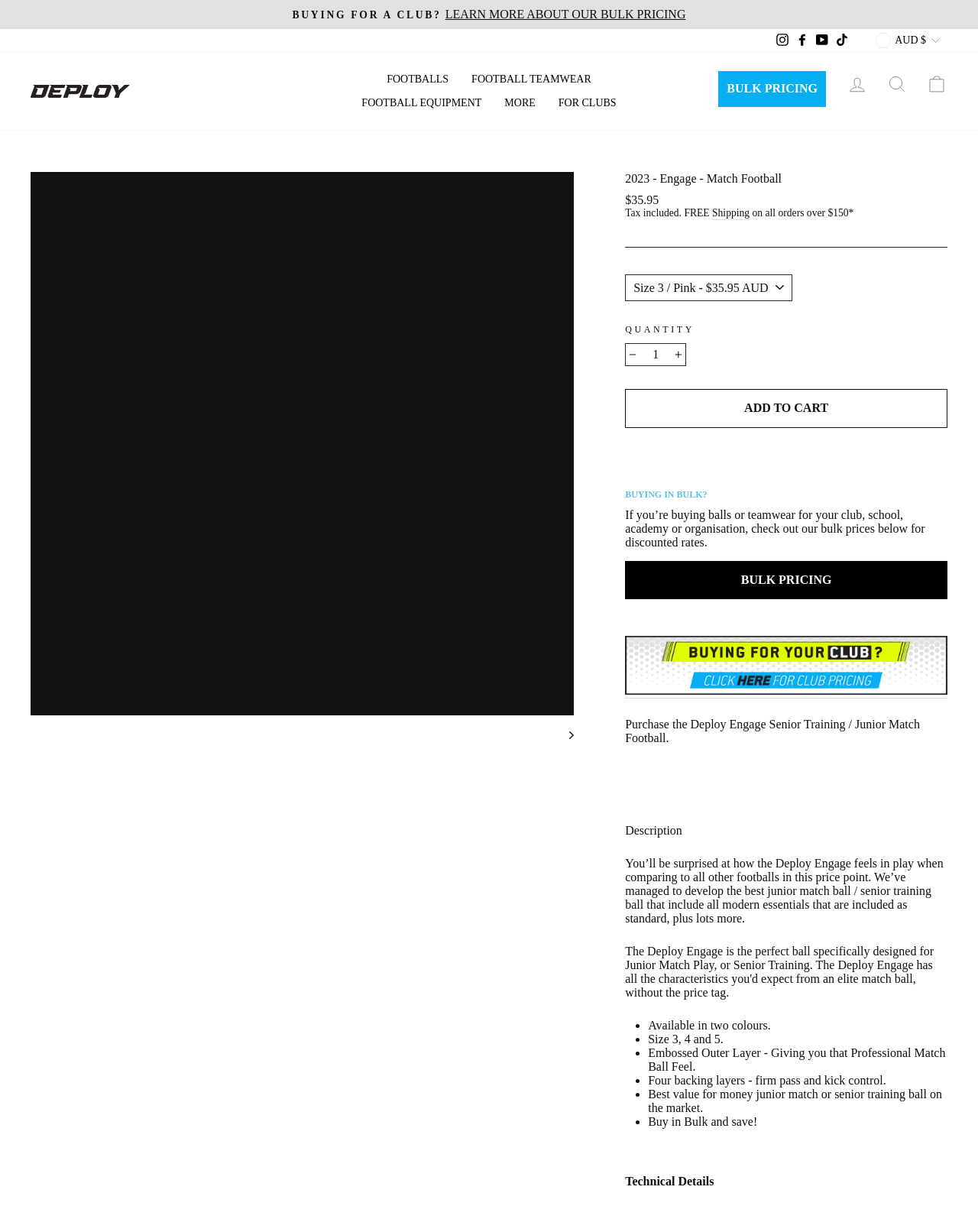Extract the heading text from the webpage.

2023 - Engage - Match Football